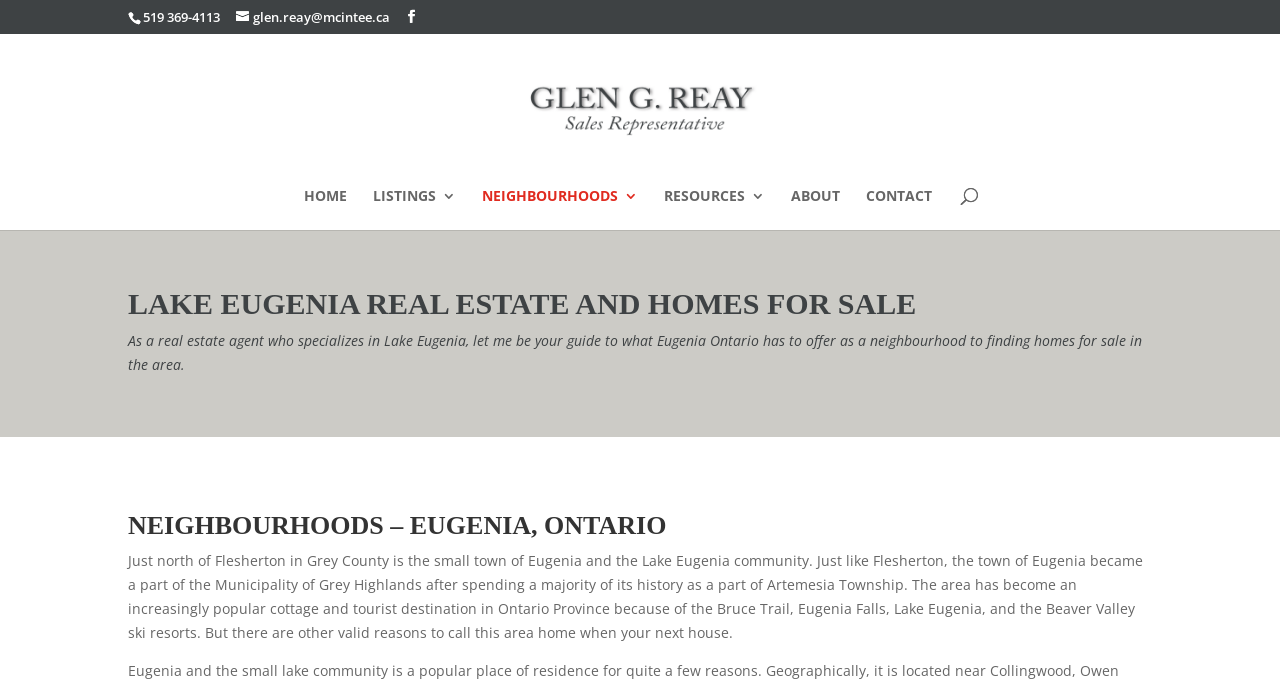Extract the top-level heading from the webpage and provide its text.

LAKE EUGENIA REAL ESTATE AND HOMES FOR SALE